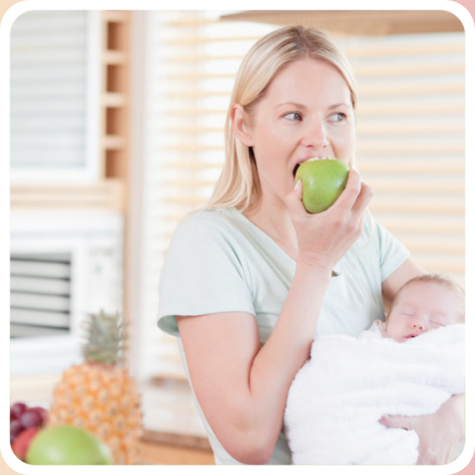What is behind the mother?
Using the visual information, respond with a single word or phrase.

A display of fruits